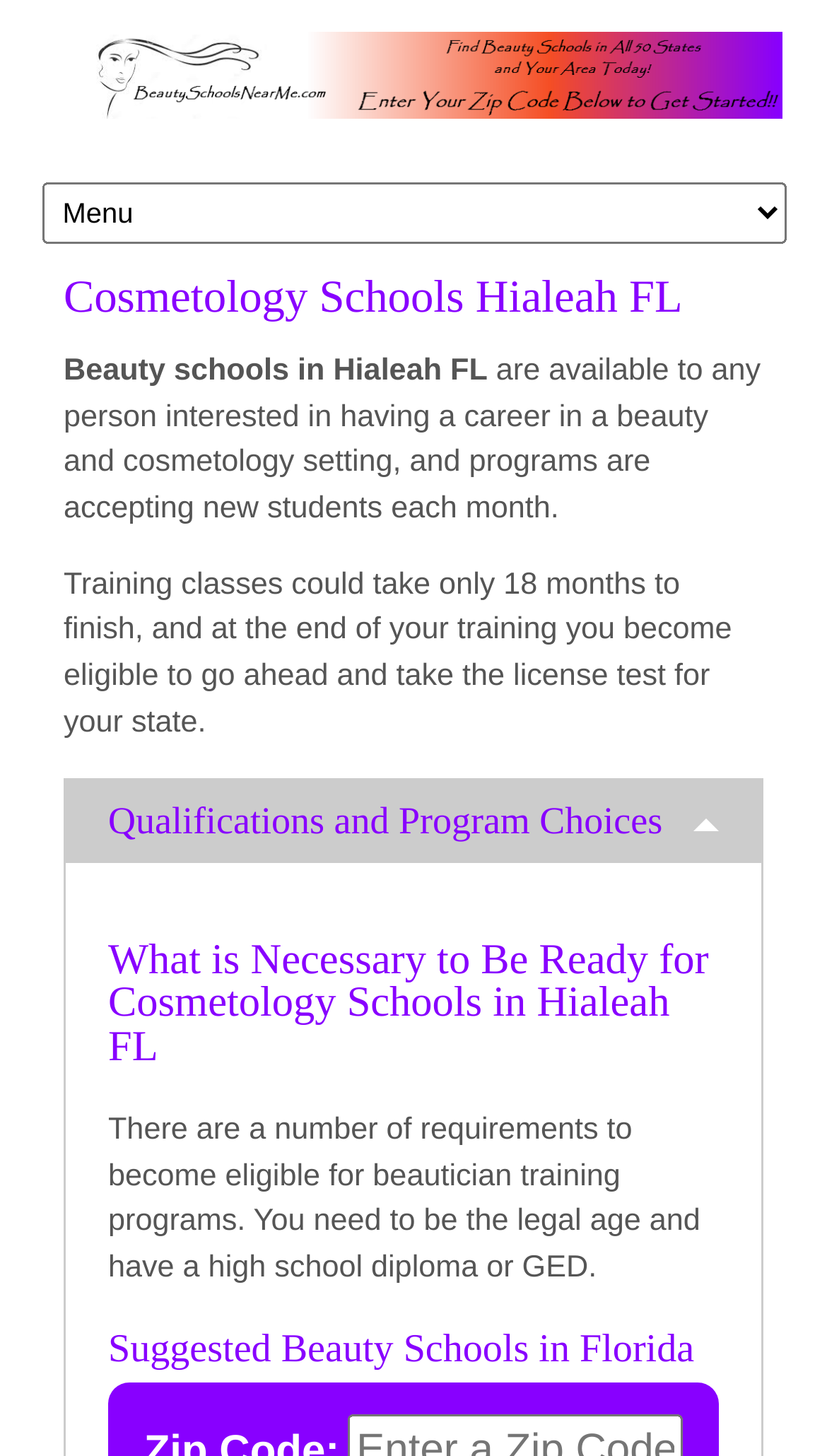Refer to the element description Qualifications and Program Choices and identify the corresponding bounding box in the screenshot. Format the coordinates as (top-left x, top-left y, bottom-right x, bottom-right y) with values in the range of 0 to 1.

[0.077, 0.535, 0.923, 0.592]